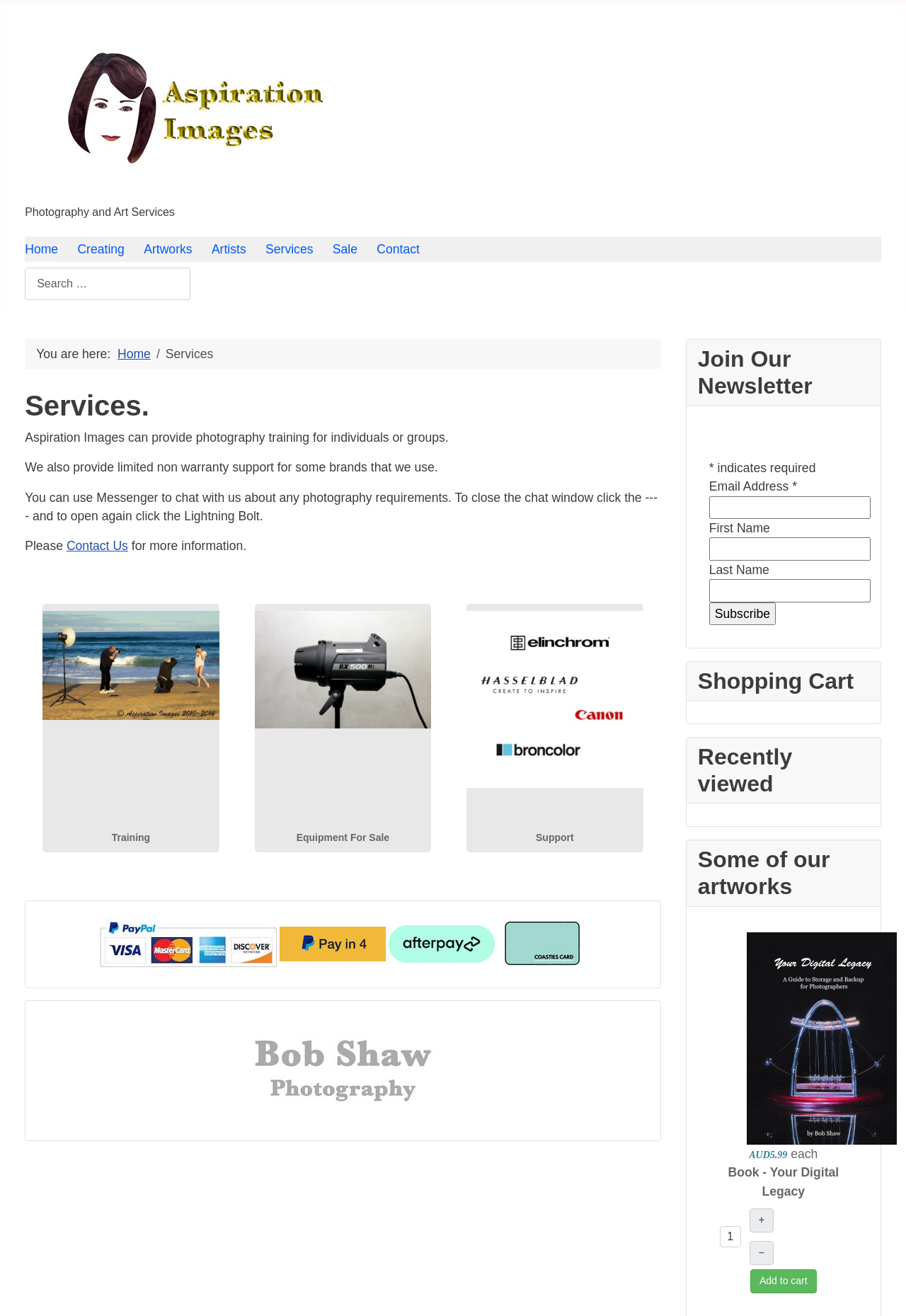Bounding box coordinates are given in the format (top-left x, top-left y, bottom-right x, bottom-right y). All values should be floating point numbers between 0 and 1. Provide the bounding box coordinate for the UI element described as: Add to cart

[0.828, 0.964, 0.901, 0.983]